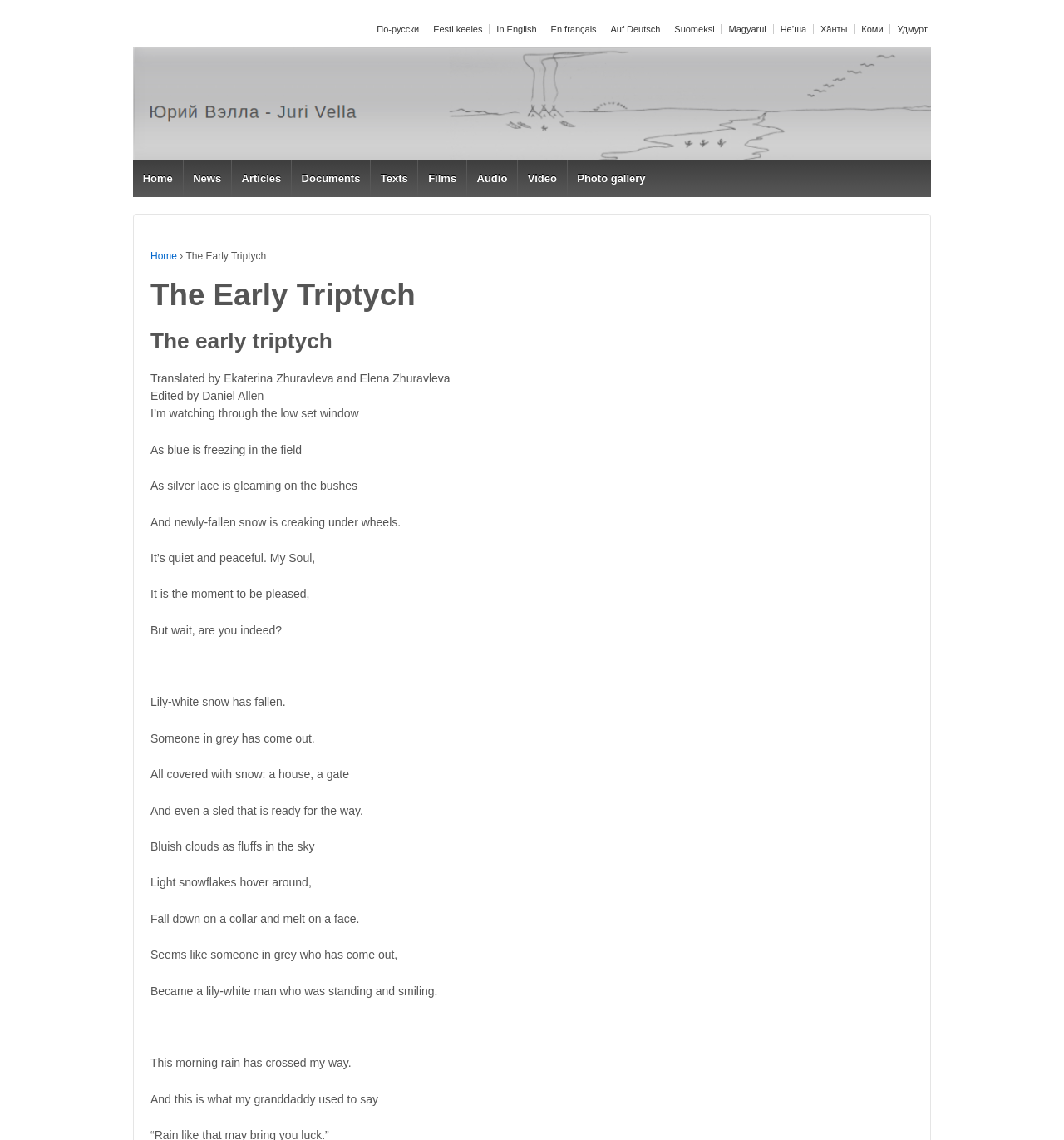What languages are available on this webpage?
Answer the question with a single word or phrase by looking at the picture.

Multiple languages